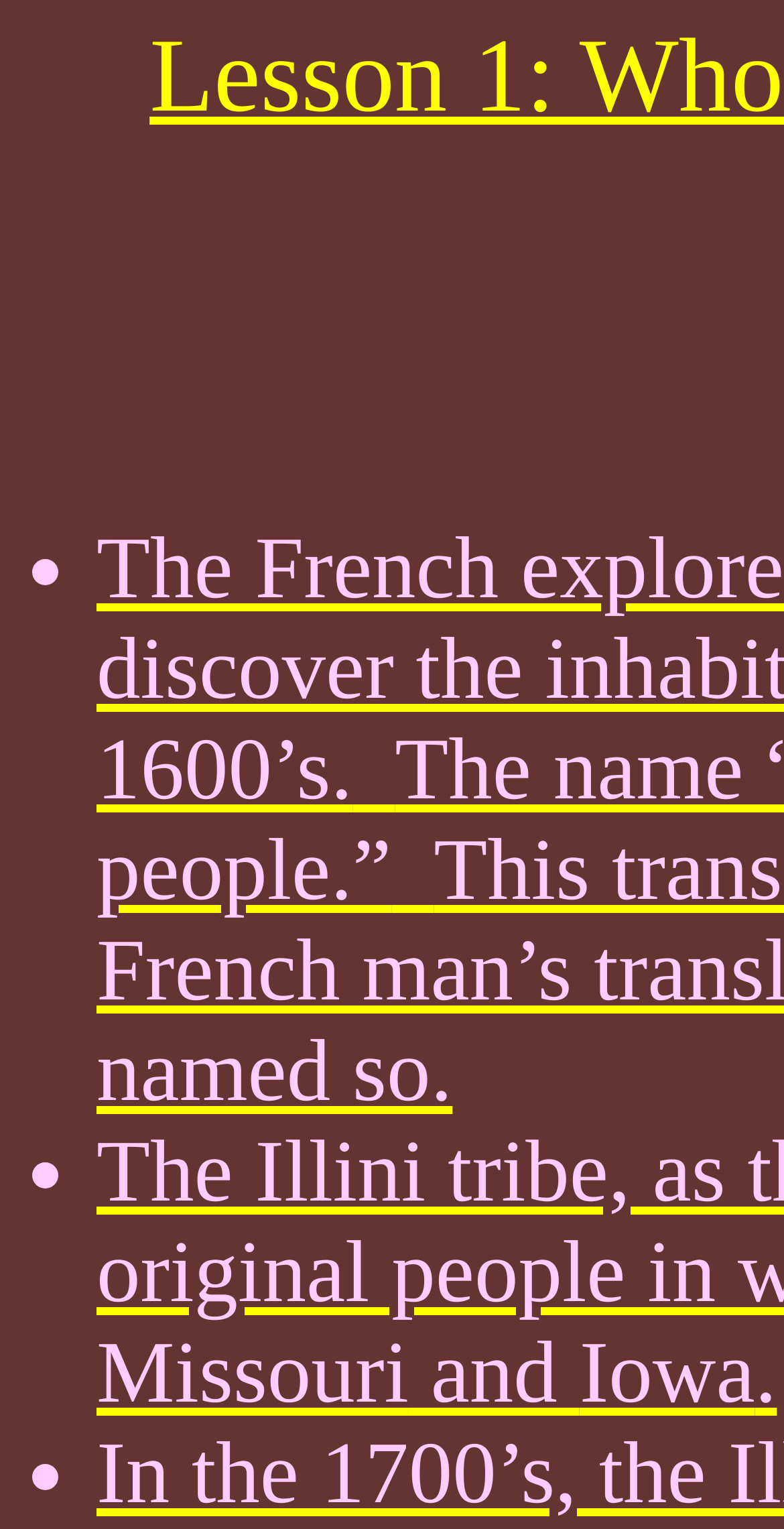Give a full account of the webpage's elements and their arrangement.

The webpage appears to be a list-based page with a focus on the title "lnalesson1". The page is divided into three sections, each marked by a bullet point (•) on the left side. 

The first section is brief, containing a non-breaking space character (­) on the right side of the bullet point. 

The second section is more substantial, featuring the text "Missouri and Iowa" on the right side of the bullet point. The text "Missouri" is positioned closer to the bullet point, followed by the word "and", and then "Iowa". 

The third section is similar to the first, with another bullet point on the left and no notable text on the right side.